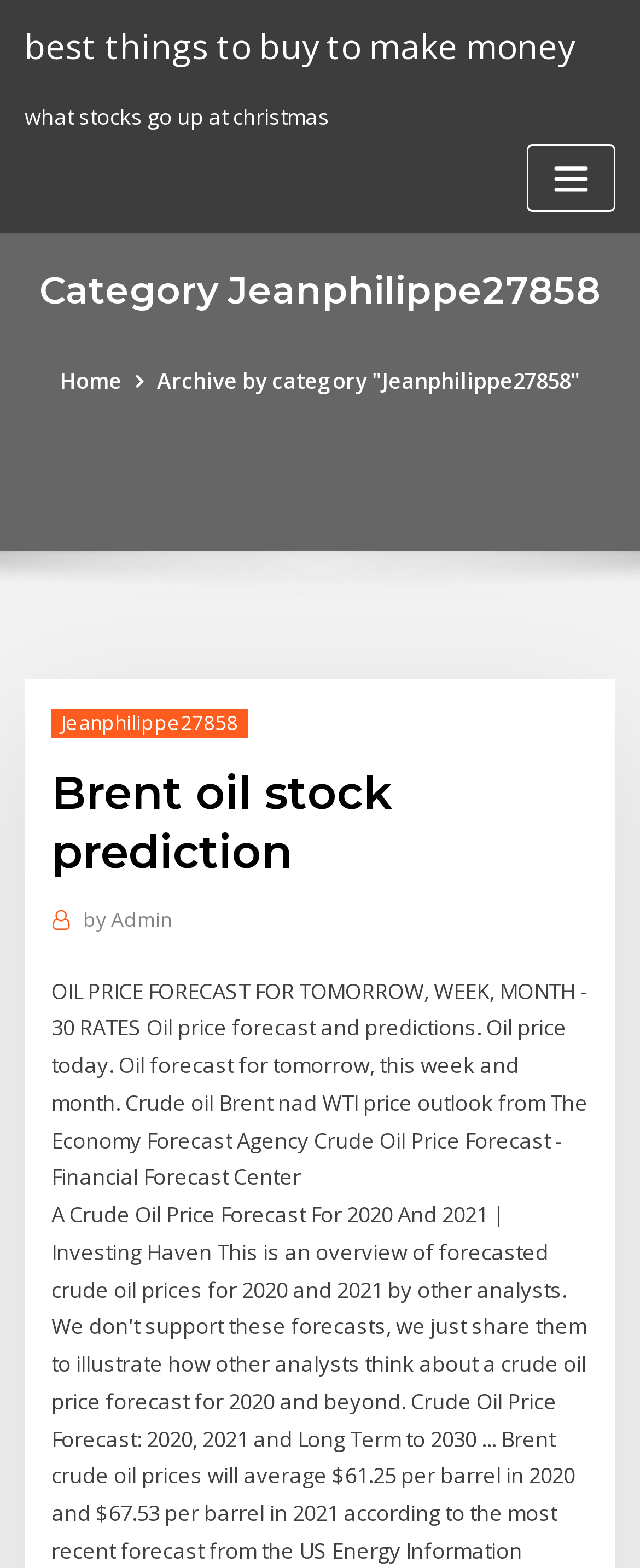What is the category of this webpage?
Provide a one-word or short-phrase answer based on the image.

Jeanphilippe27858